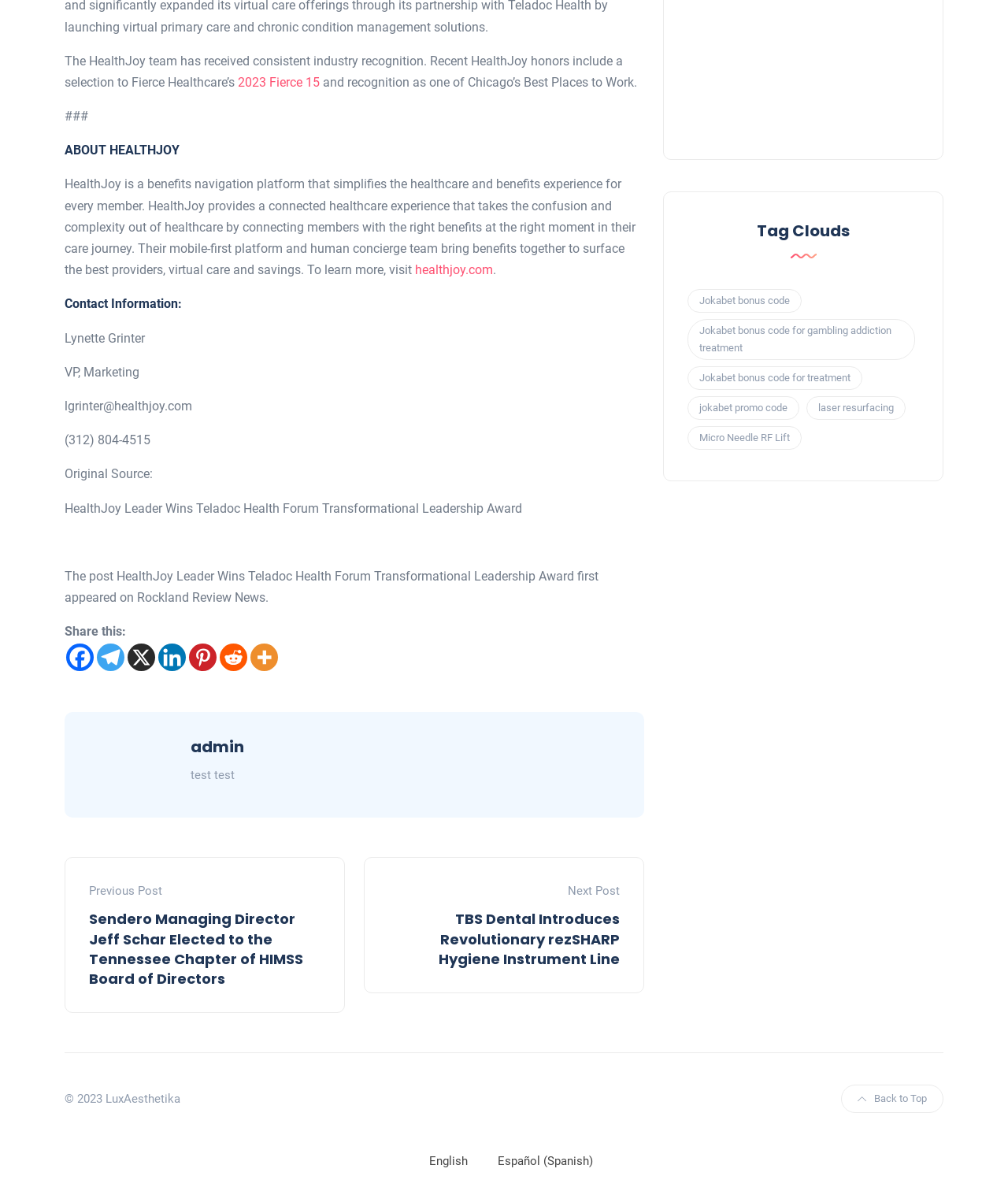Using the format (top-left x, top-left y, bottom-right x, bottom-right y), and given the element description, identify the bounding box coordinates within the screenshot: title="More"

[0.248, 0.536, 0.276, 0.559]